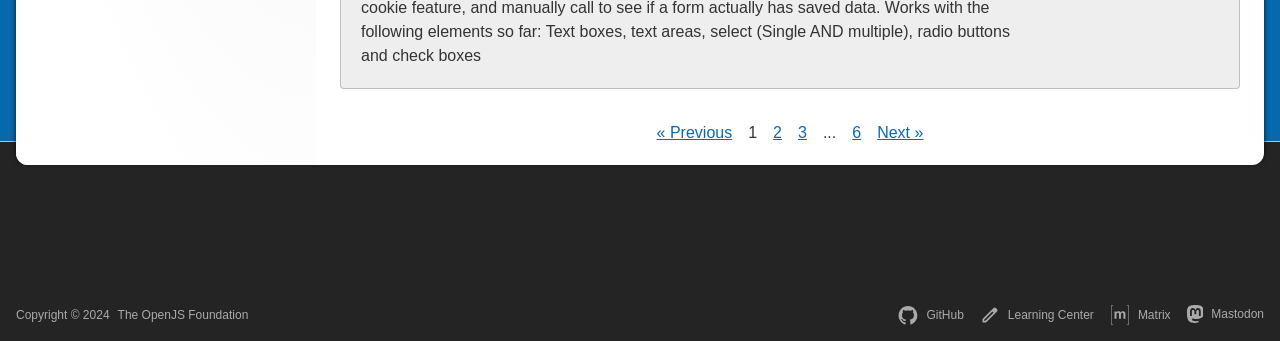Provide the bounding box coordinates for the UI element described in this sentence: "The OpenJS Foundation". The coordinates should be four float values between 0 and 1, i.e., [left, top, right, bottom].

[0.092, 0.901, 0.194, 0.948]